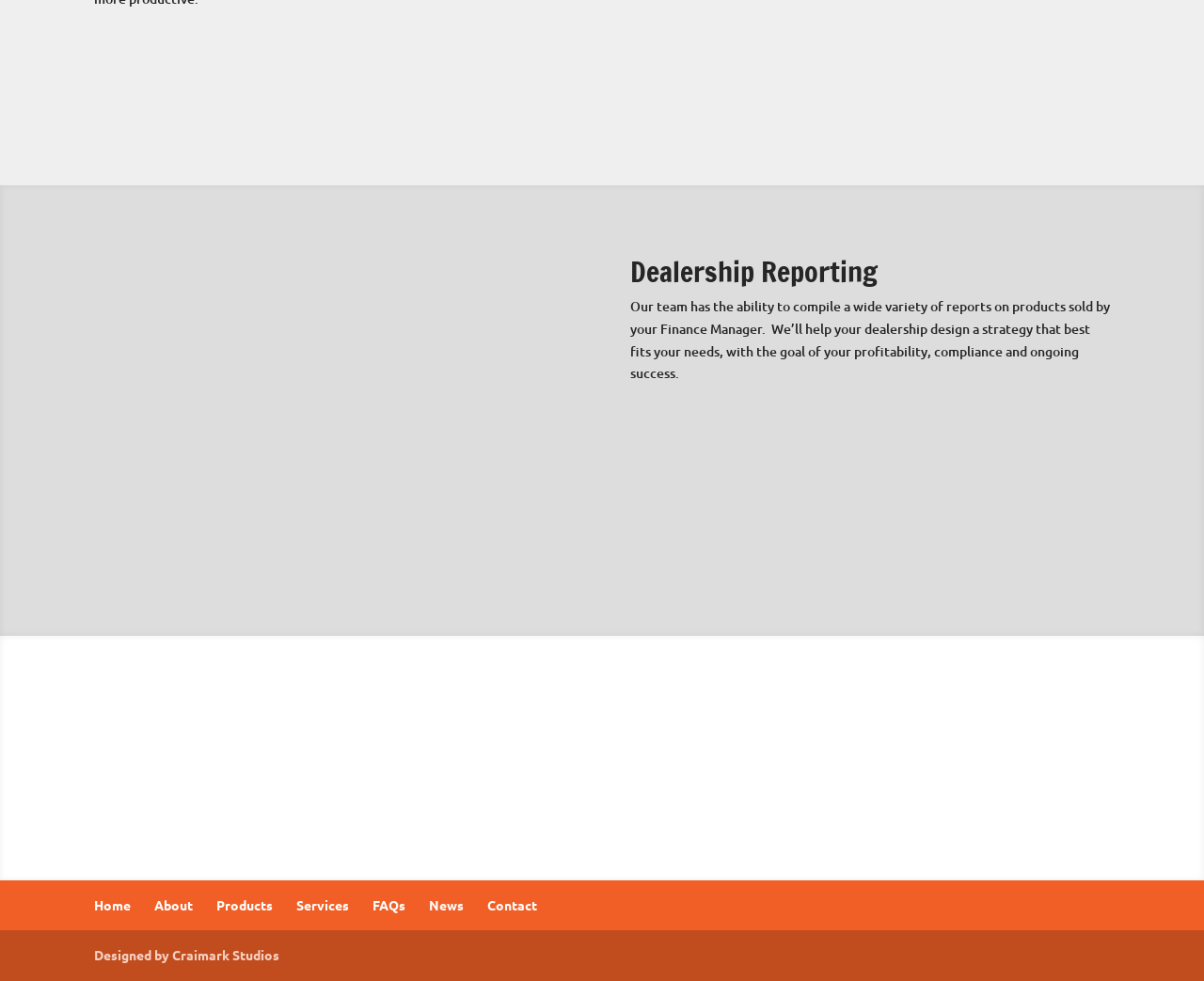Using the element description: "Contact Us", determine the bounding box coordinates for the specified UI element. The coordinates should be four float numbers between 0 and 1, [left, top, right, bottom].

[0.443, 0.776, 0.557, 0.823]